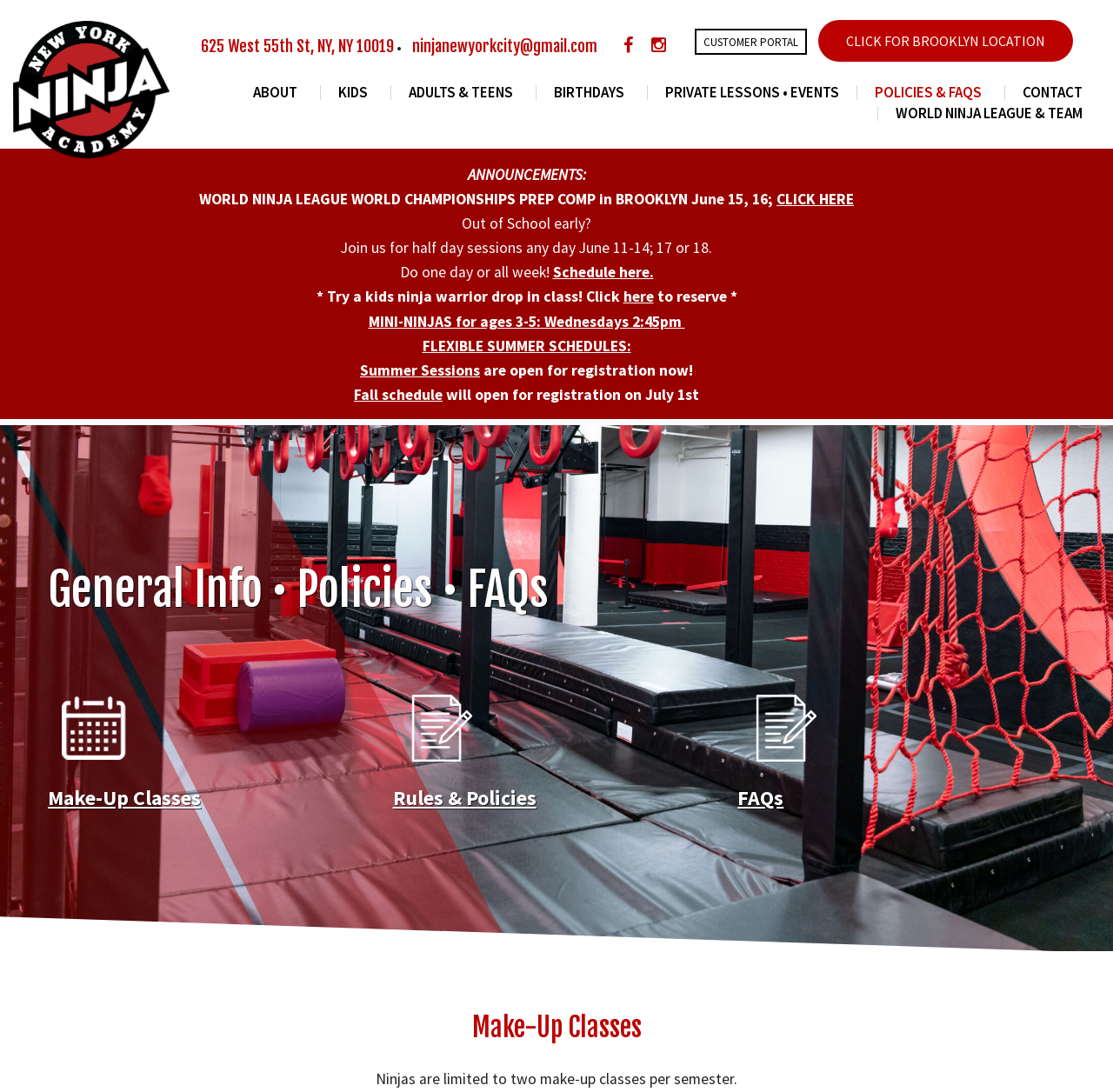Identify the headline of the webpage and generate its text content.

General Info • Policies • FAQs